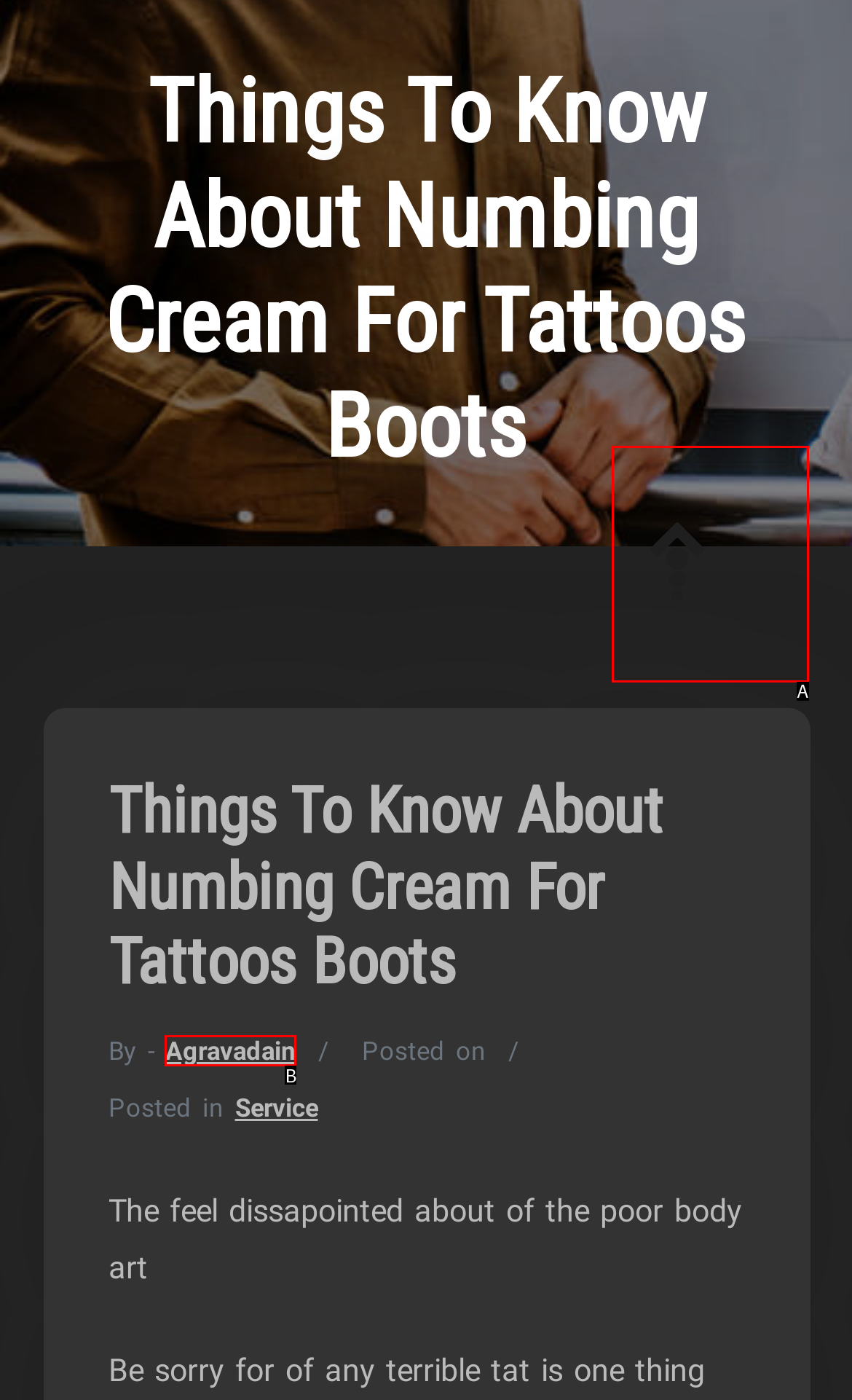From the available choices, determine which HTML element fits this description: parent_node: Skip to content Respond with the correct letter.

A